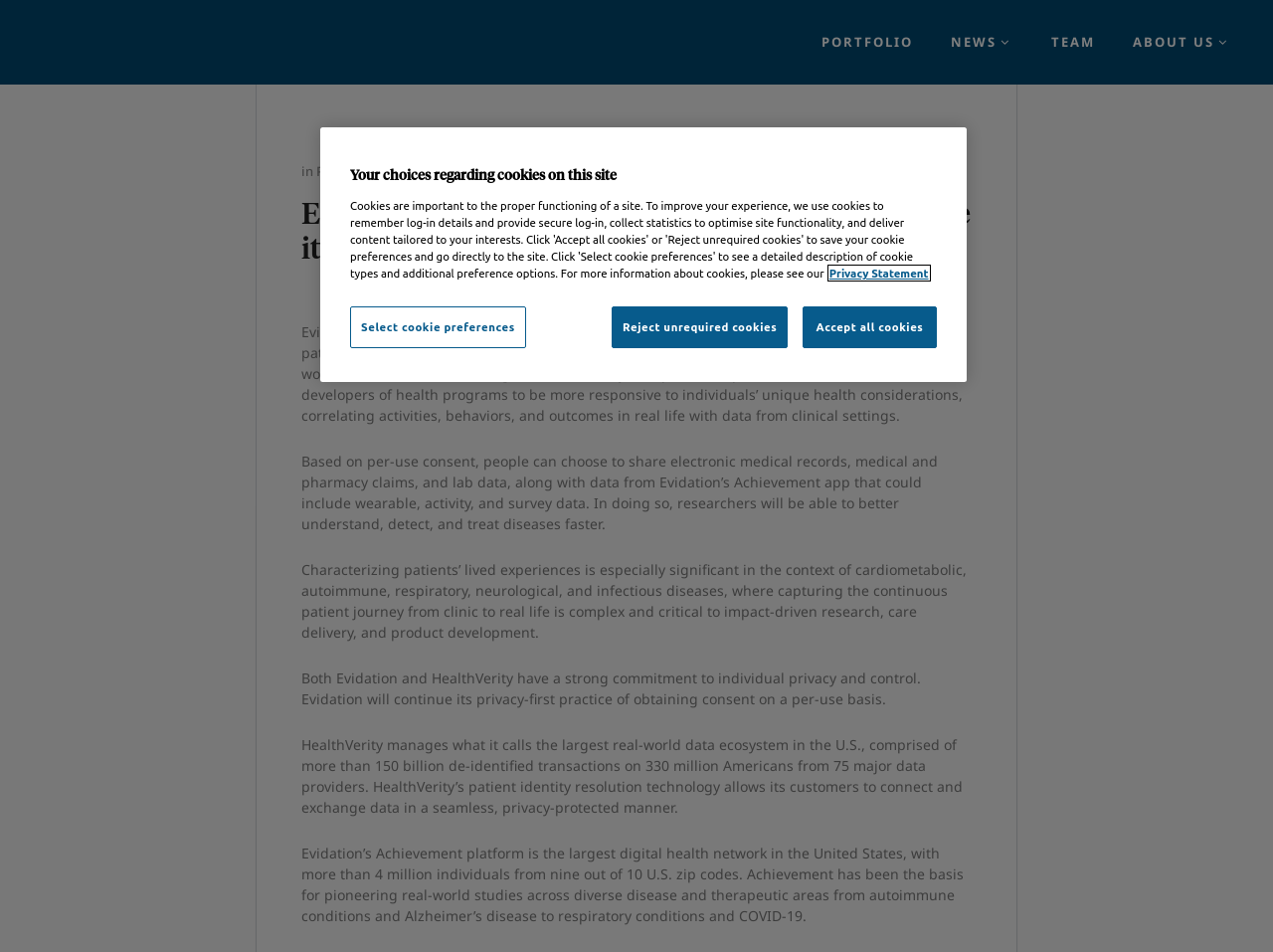What is the partnership between Evidation and HealthVerity about?
Using the screenshot, give a one-word or short phrase answer.

Connecting wearable and survey data with electronic health records